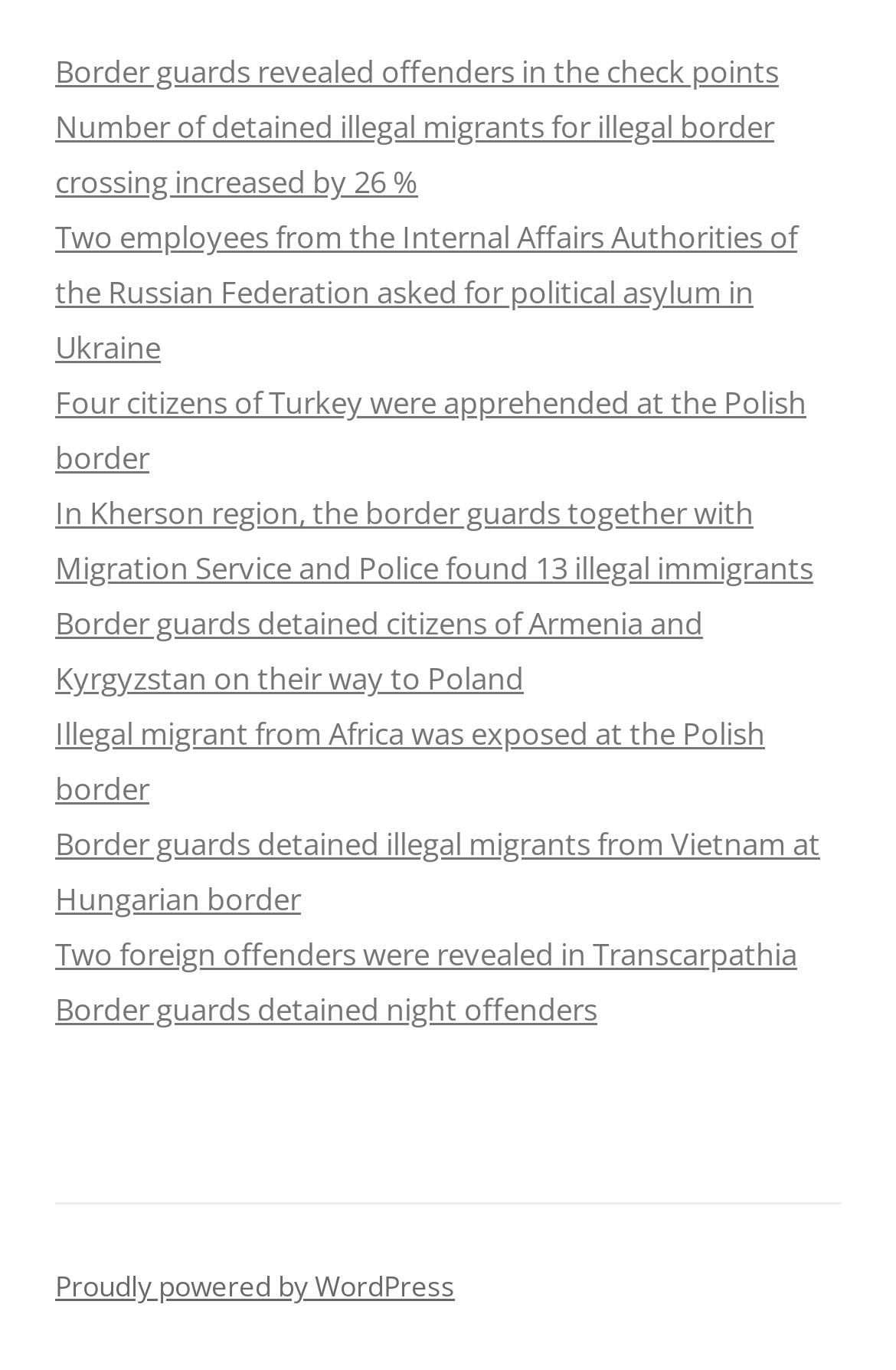Carefully examine the image and provide an in-depth answer to the question: What is the topic of the first link?

The first link on the webpage has the text 'Border guards revealed offenders in the check points', so the topic of the first link is about border guards.